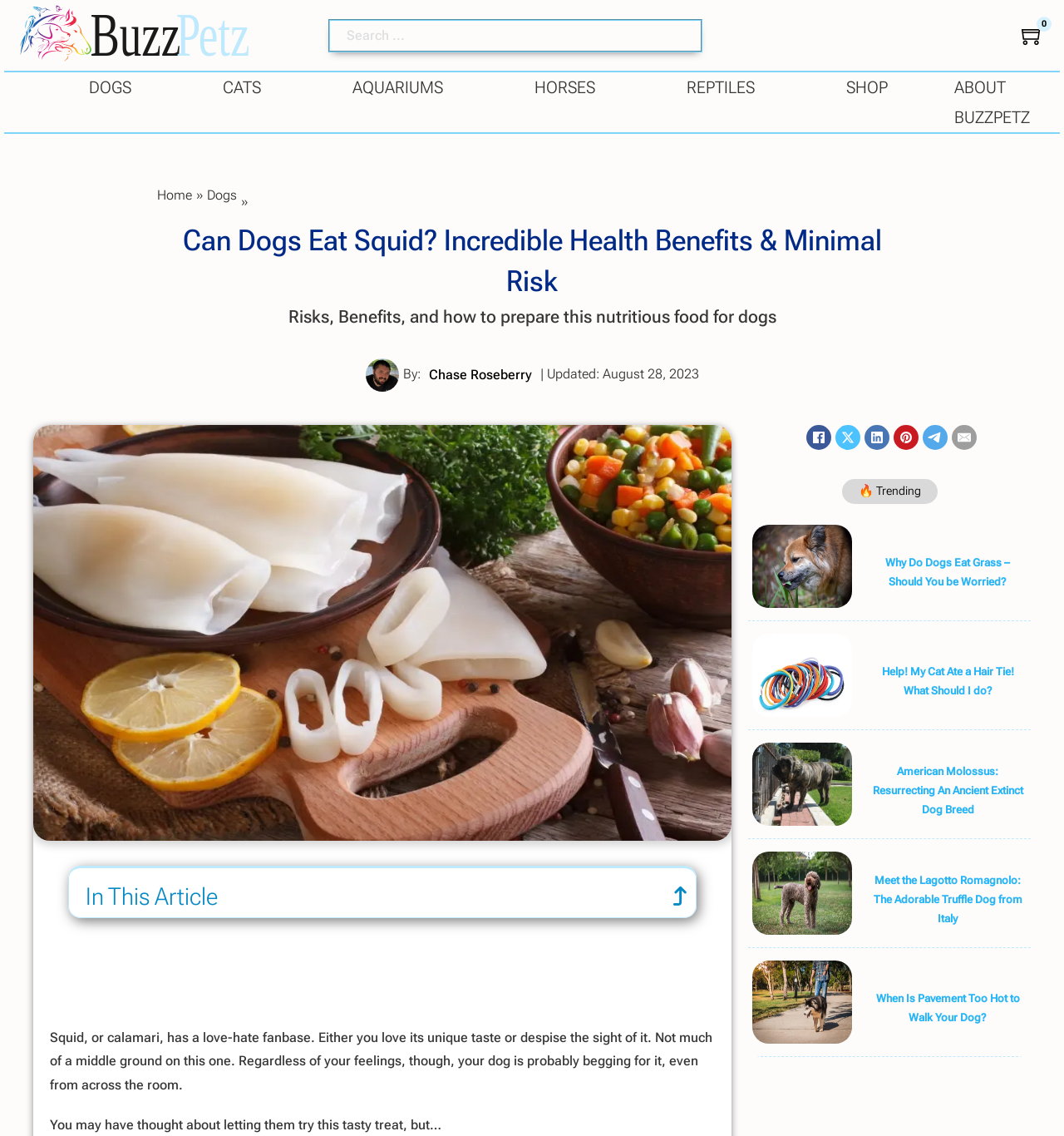Based on the element description: "In This Article", identify the UI element and provide its bounding box coordinates. Use four float numbers between 0 and 1, [left, top, right, bottom].

[0.065, 0.764, 0.654, 0.807]